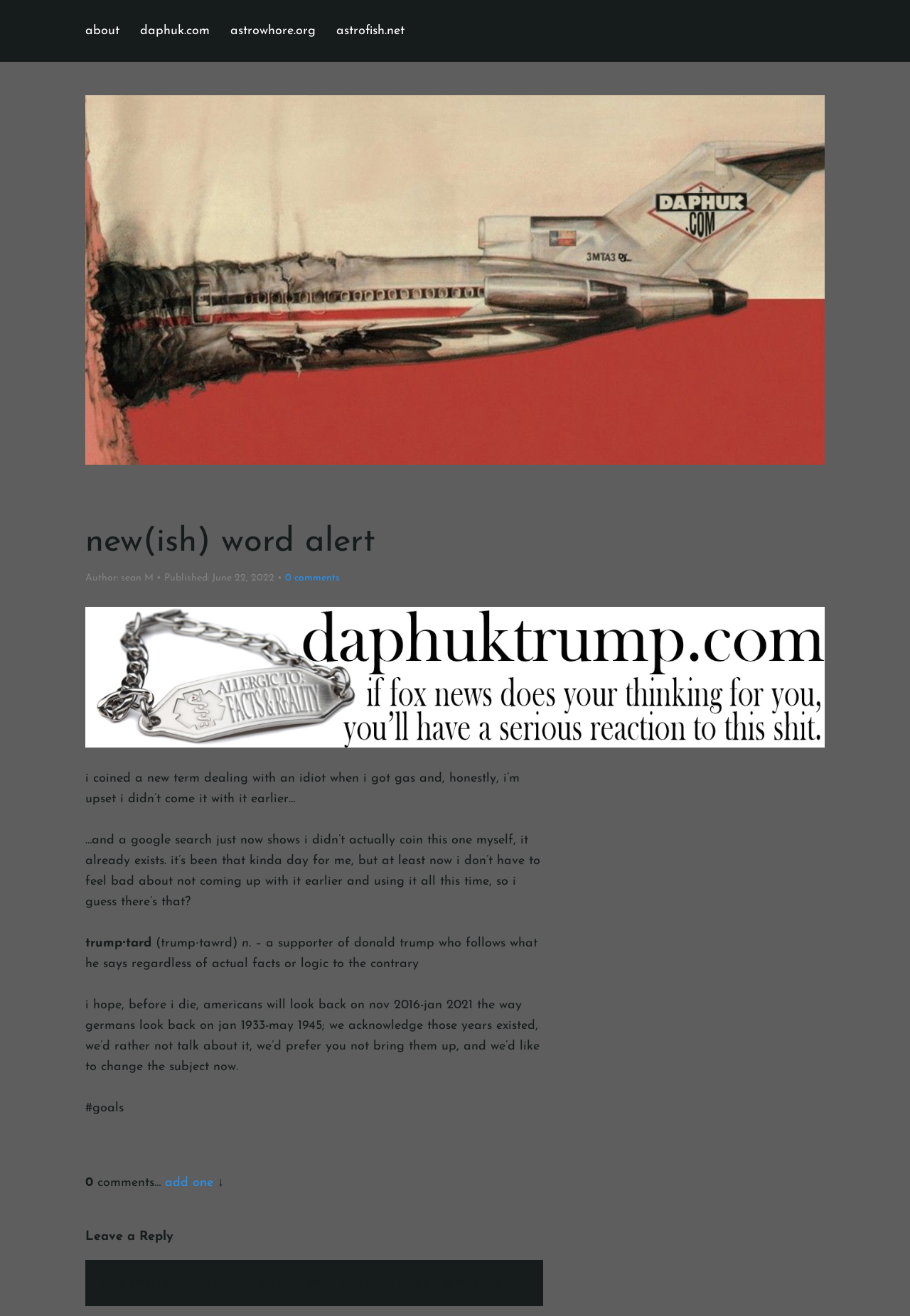Using the given description, provide the bounding box coordinates formatted as (top-left x, top-left y, bottom-right x, bottom-right y), with all values being floating point numbers between 0 and 1. Description: alt="daphuk.com header image"

[0.094, 0.072, 0.906, 0.353]